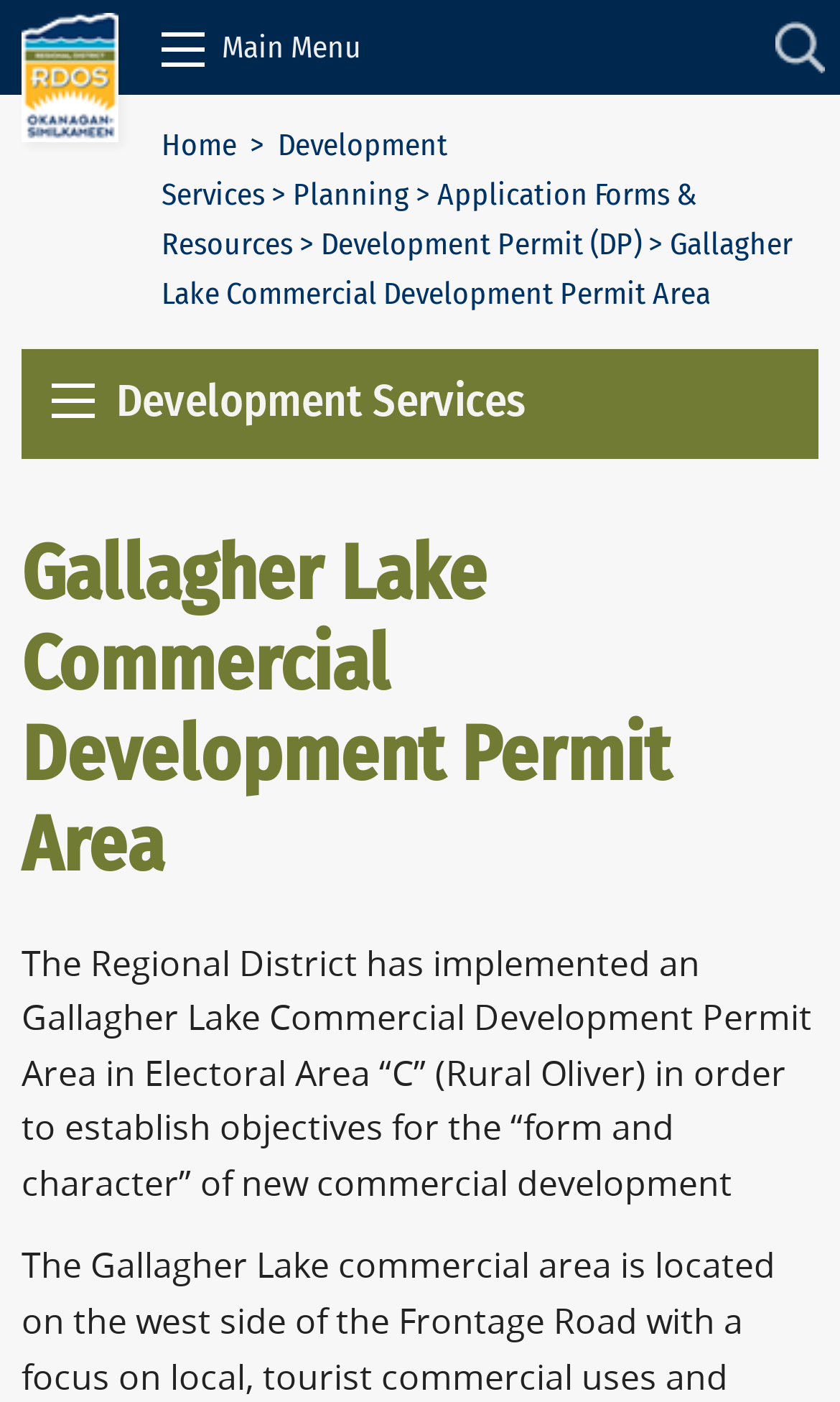From the webpage screenshot, predict the bounding box coordinates (top-left x, top-left y, bottom-right x, bottom-right y) for the UI element described here: parent_node: Main Menu

[0.192, 0.023, 0.244, 0.047]